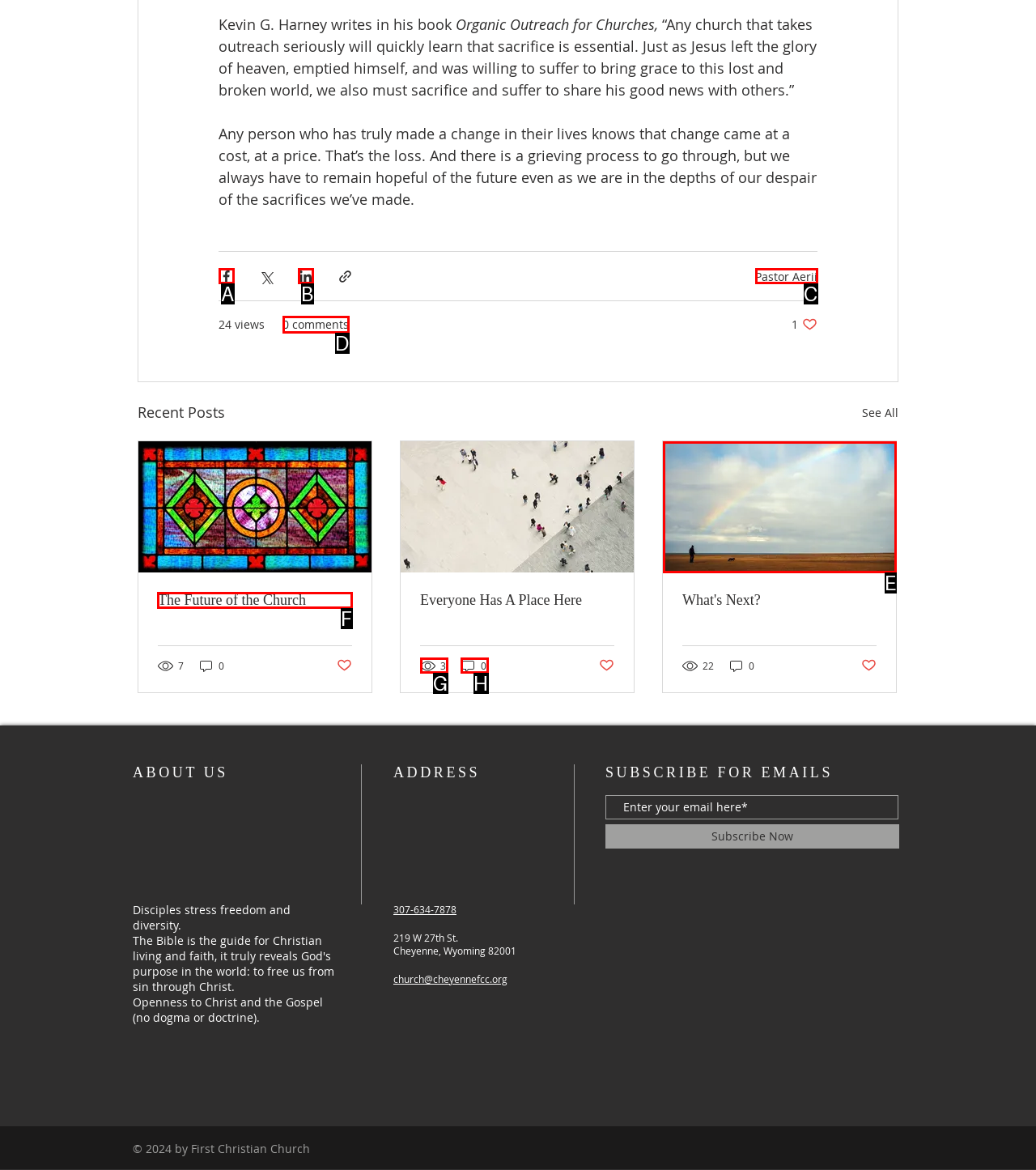Point out the letter of the HTML element you should click on to execute the task: View the article 'The Future of the Church'
Reply with the letter from the given options.

F